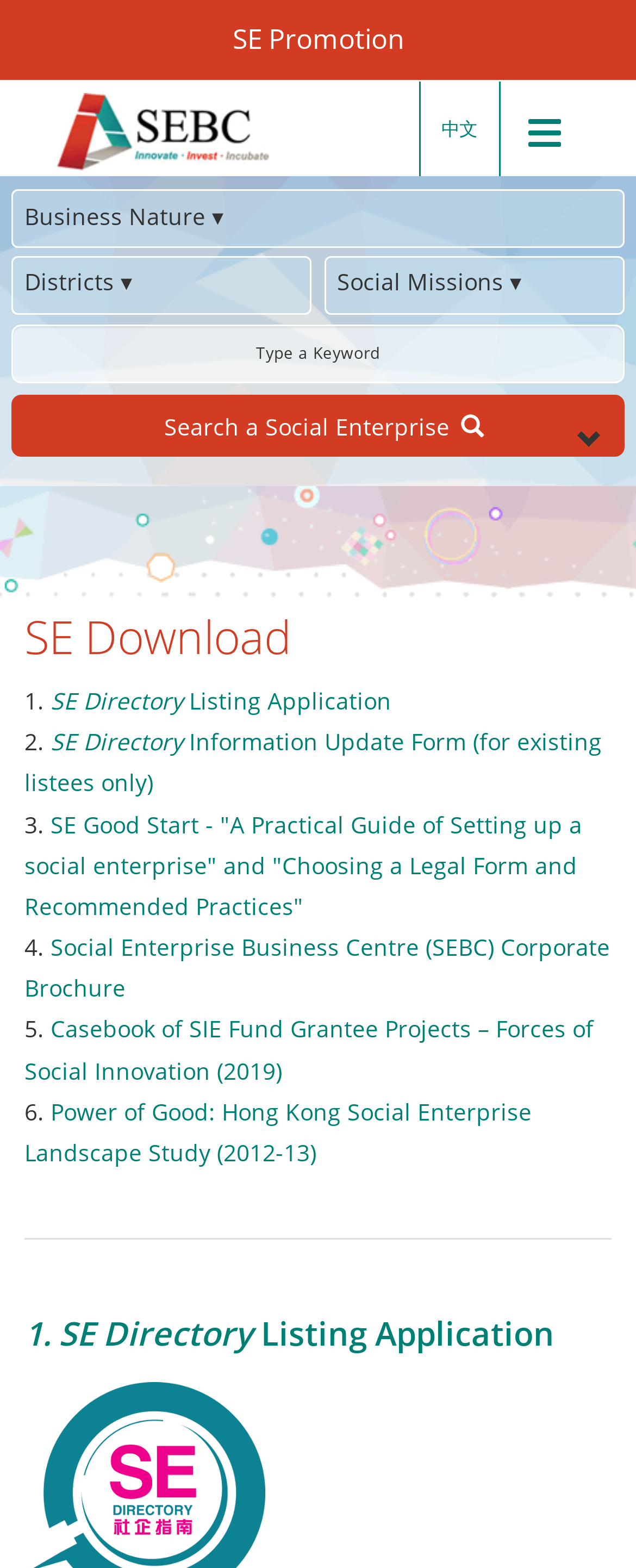Respond concisely with one word or phrase to the following query:
What is the language of the webpage?

English